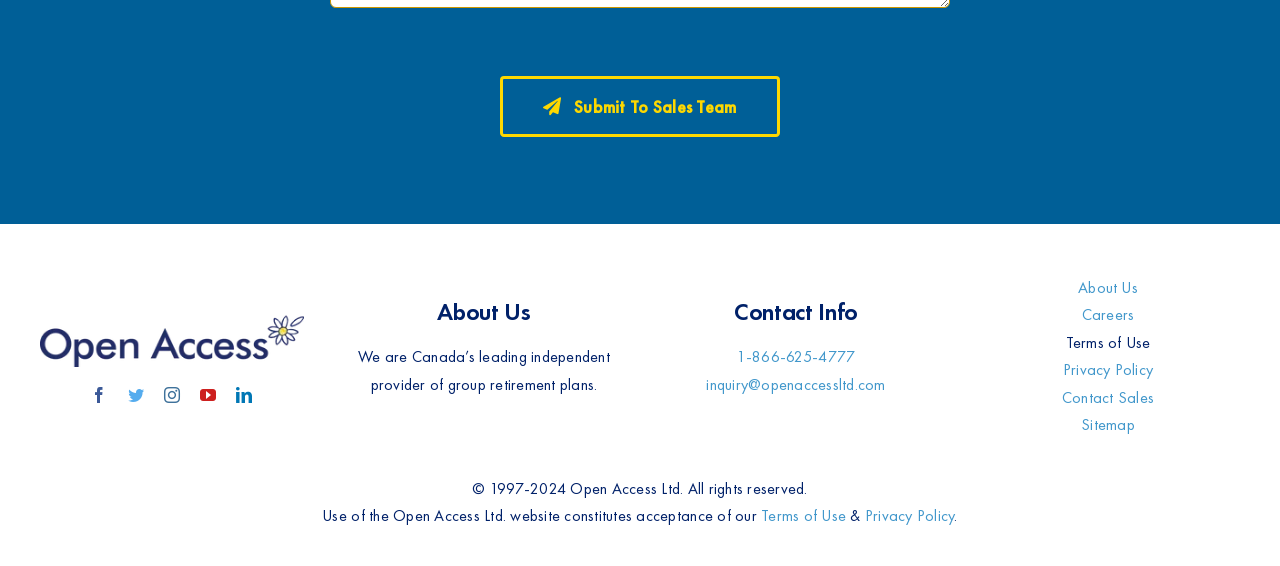Can you find the bounding box coordinates of the area I should click to execute the following instruction: "View the company's social media on Facebook"?

[0.071, 0.684, 0.084, 0.712]